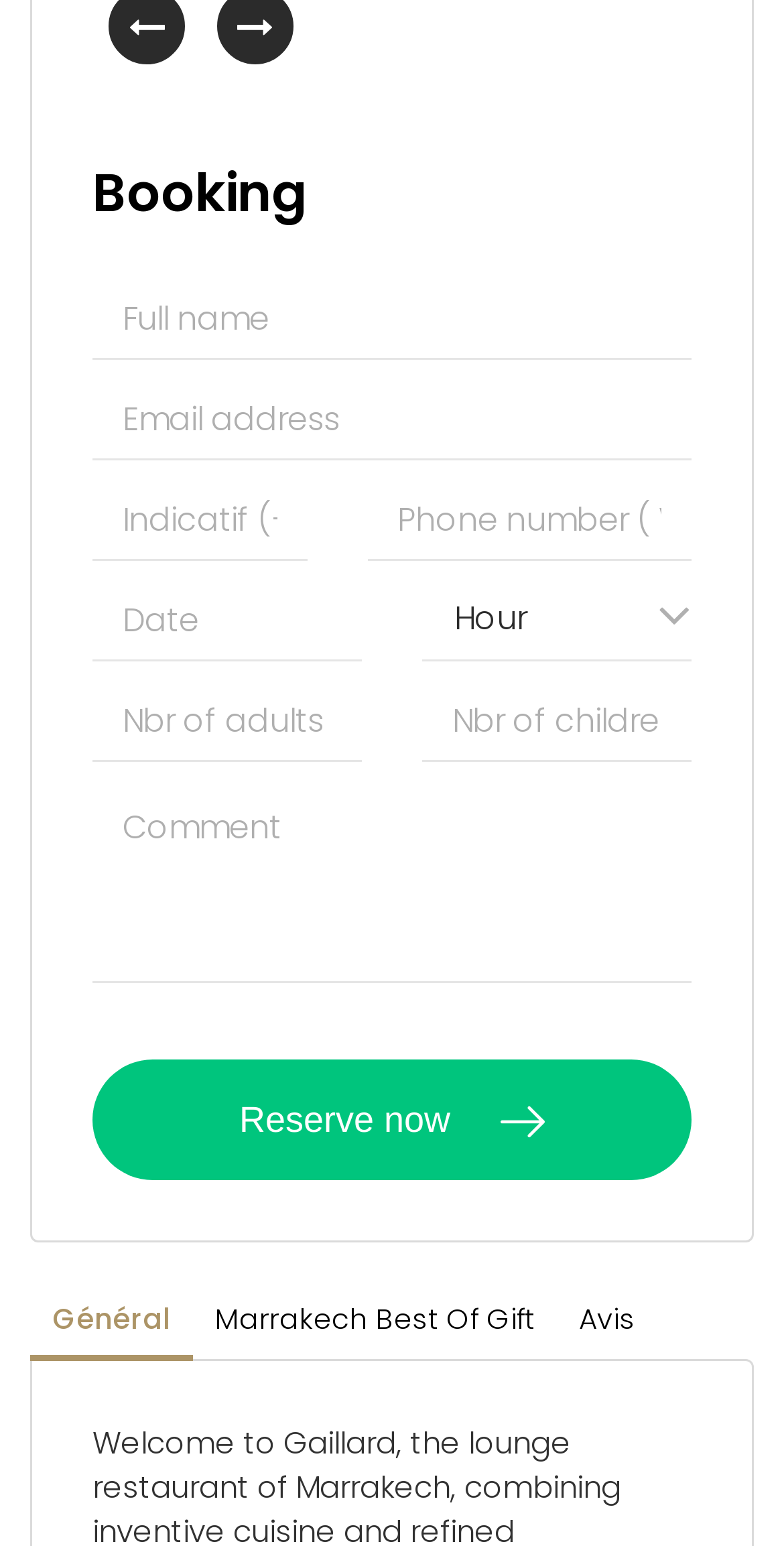Please predict the bounding box coordinates of the element's region where a click is necessary to complete the following instruction: "Click the 'Reserve now' button". The coordinates should be represented by four float numbers between 0 and 1, i.e., [left, top, right, bottom].

[0.118, 0.686, 0.882, 0.764]